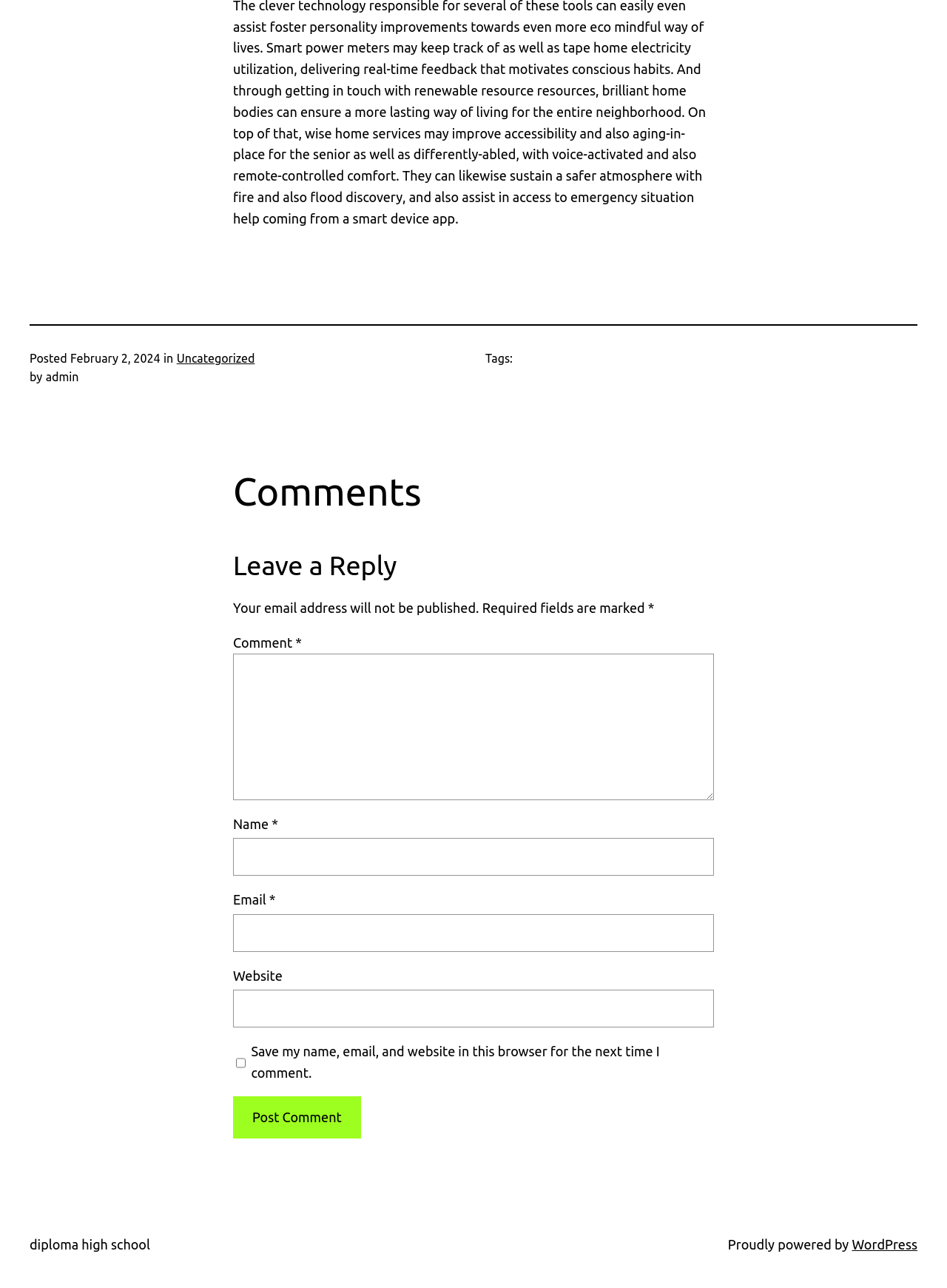Please find and report the bounding box coordinates of the element to click in order to perform the following action: "Visit the WordPress website". The coordinates should be expressed as four float numbers between 0 and 1, in the format [left, top, right, bottom].

[0.9, 0.961, 0.969, 0.972]